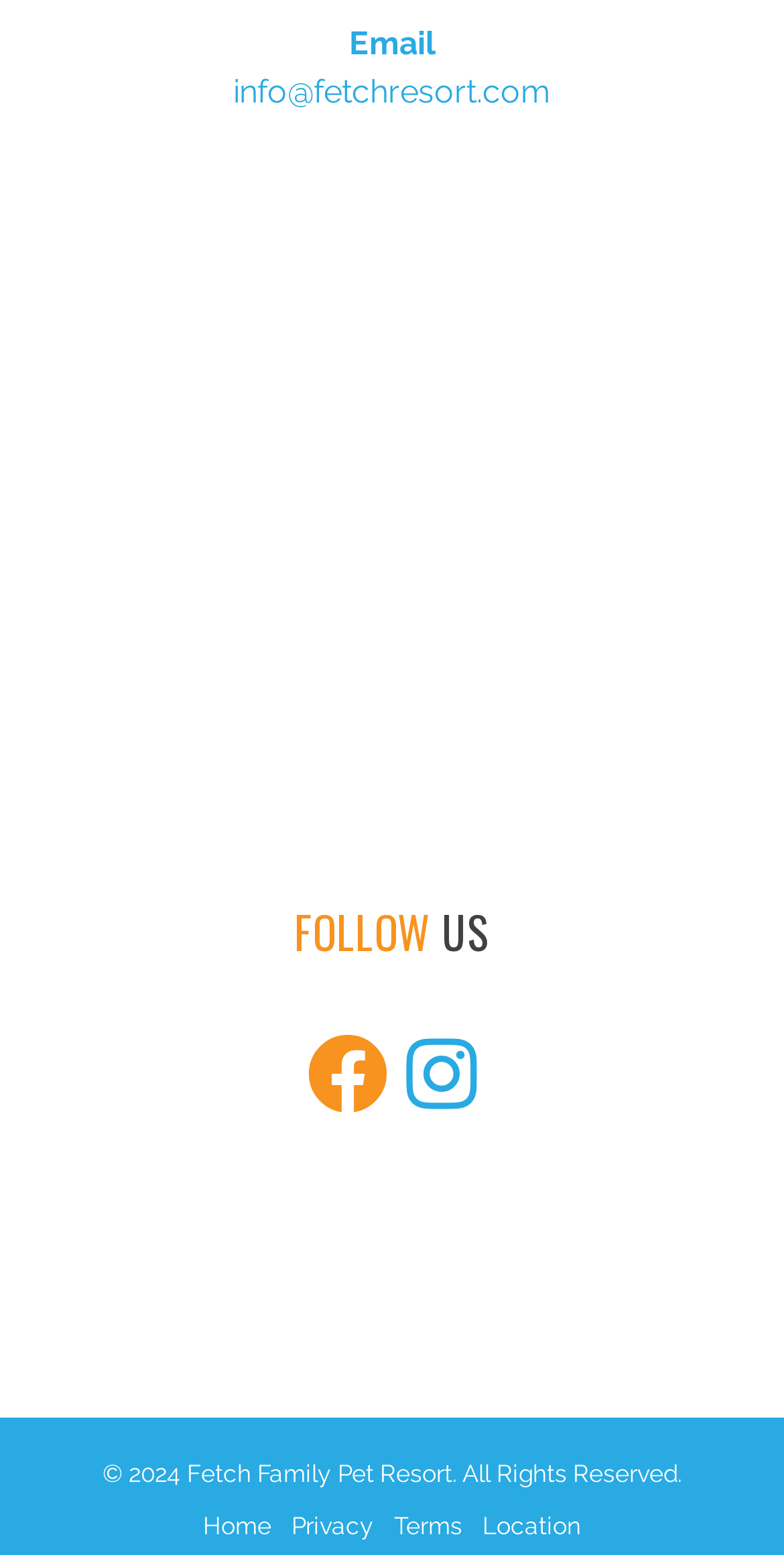What is the copyright year?
Make sure to answer the question with a detailed and comprehensive explanation.

I found the copyright year by looking at the static text element at the bottom of the webpage which says '© 2024 Fetch Family Pet Resort. All Rights Reserved'.